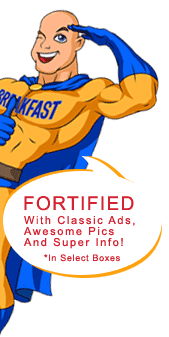Give an in-depth description of what is happening in the image.

The image features a vibrant and playful superhero mascot representing breakfast, dressed in a bright yellow and blue costume. The character strikes a confident pose with one hand on his hip and a finger pointed playfully, embodying a sense of fun and energy. Overlaying the image is a speech bubble that highlights the tagline "FORTIFIED," accompanied by the phrase "With Classic Ads, Awesome Pics and Super Info!" This captivating graphic is likely part of a promotional effort to emphasize the exciting and nostalgic elements associated with breakfast cereals, particularly appealing to a family audience. The message also notes that these features are available in select boxes, encouraging consumers to look for them in stores. The overall design blends a sense of whimsy and superhero strength, making breakfast feel like an adventurous choice for the day ahead.